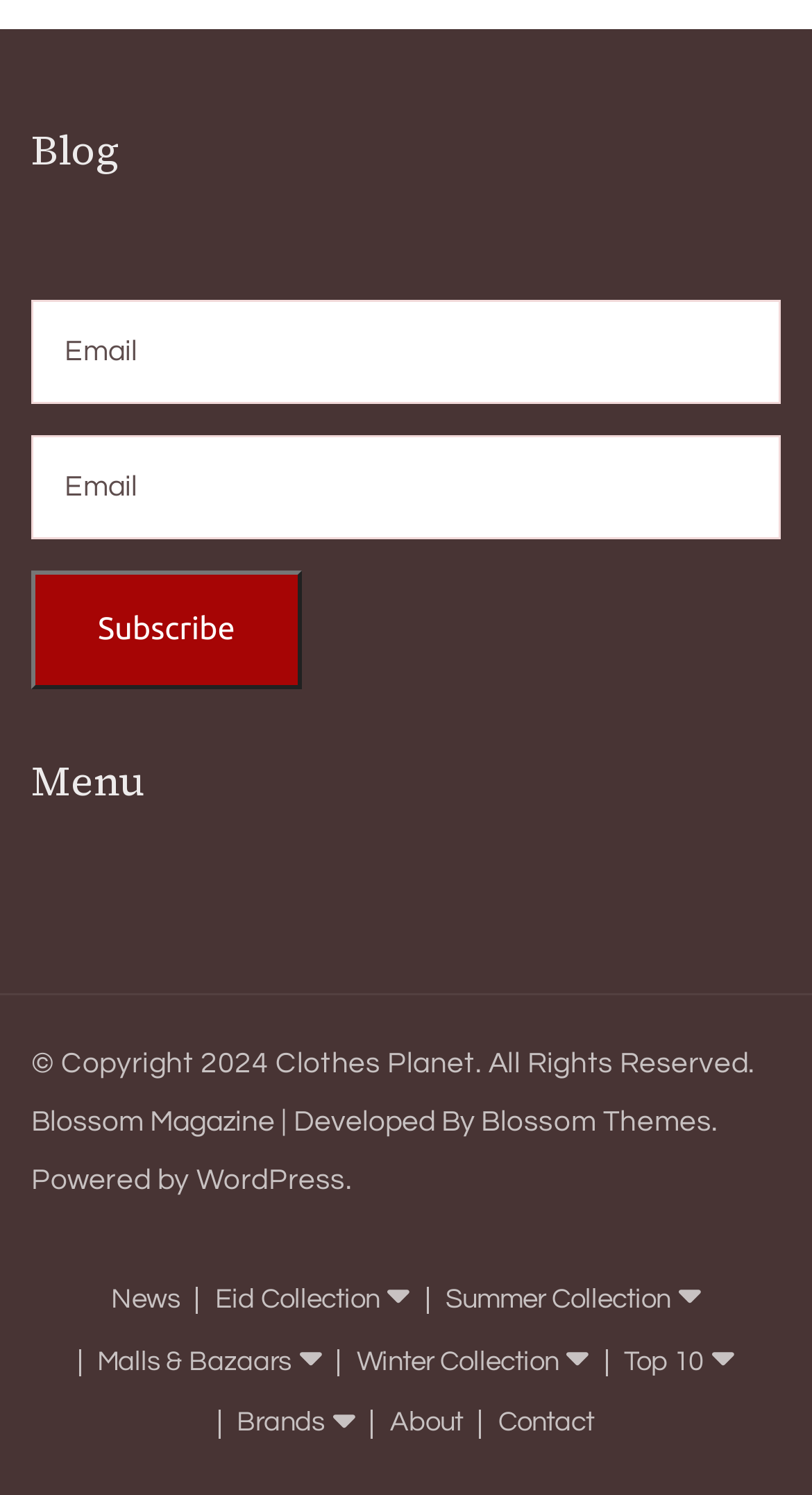Please identify the bounding box coordinates of the element's region that should be clicked to execute the following instruction: "Read about the Blossom Magazine". The bounding box coordinates must be four float numbers between 0 and 1, i.e., [left, top, right, bottom].

[0.592, 0.741, 0.876, 0.76]